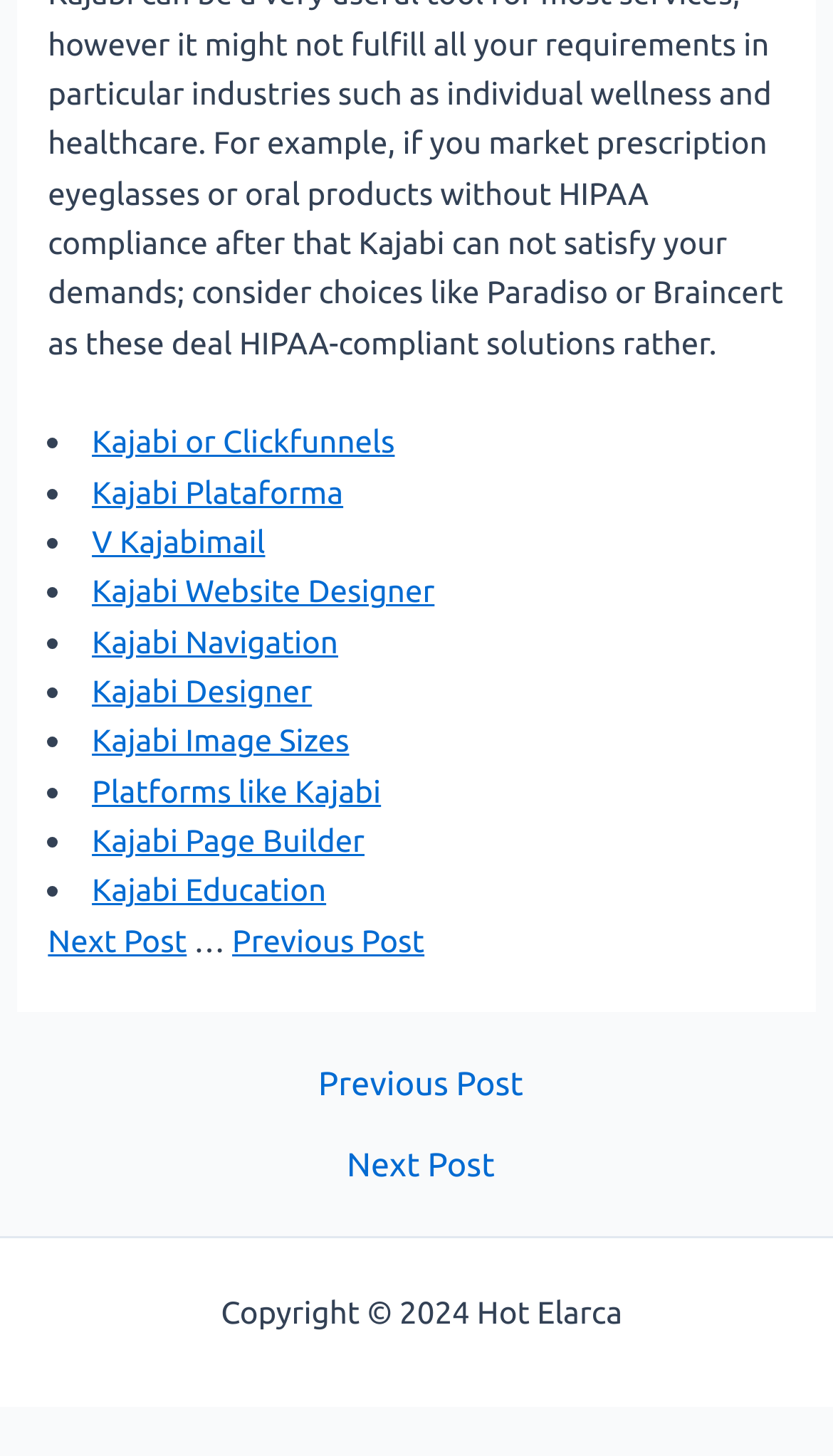What is the last link in the list?
Answer with a single word or phrase, using the screenshot for reference.

Kajabi Education